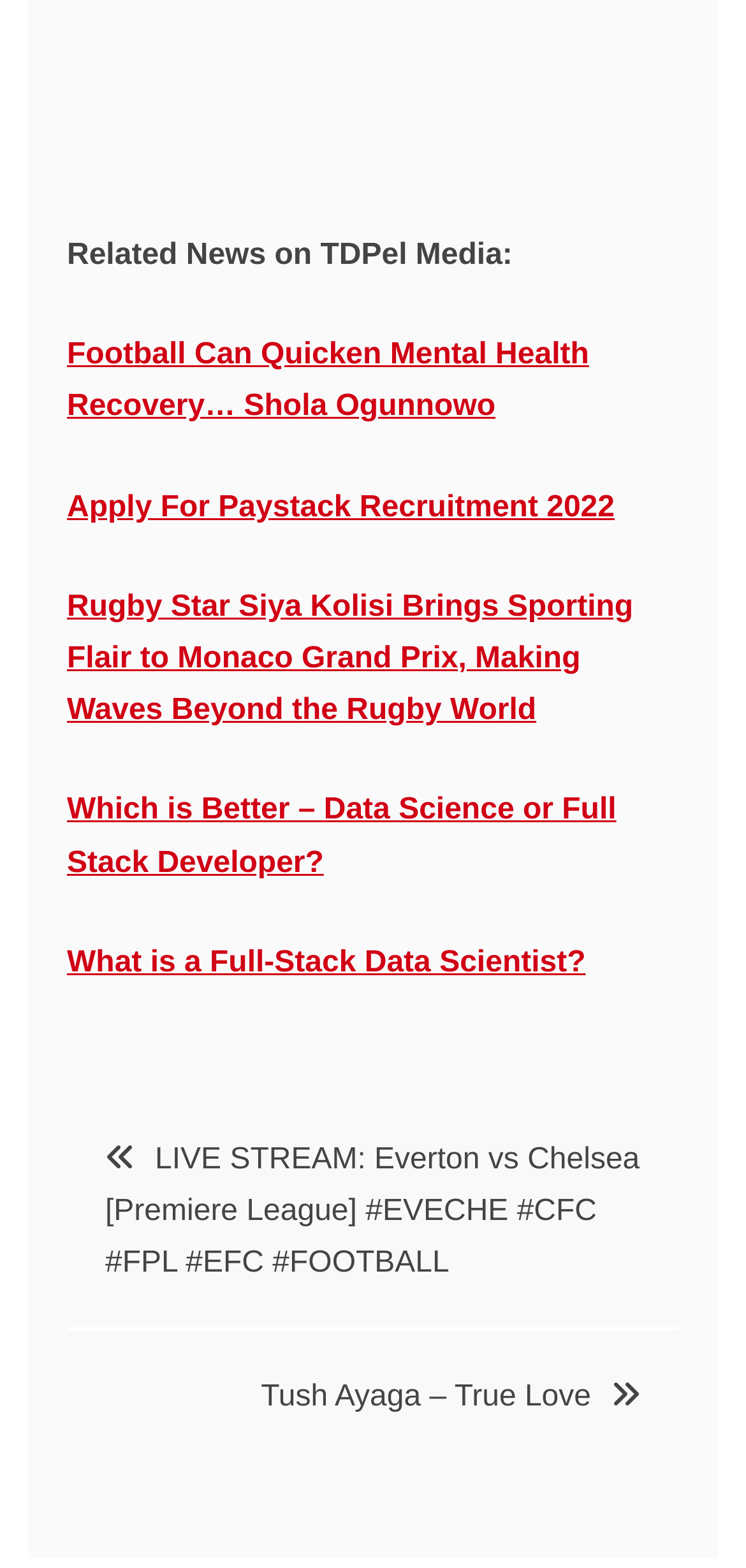Please find the bounding box coordinates of the element's region to be clicked to carry out this instruction: "Go to the 'Home' page".

None